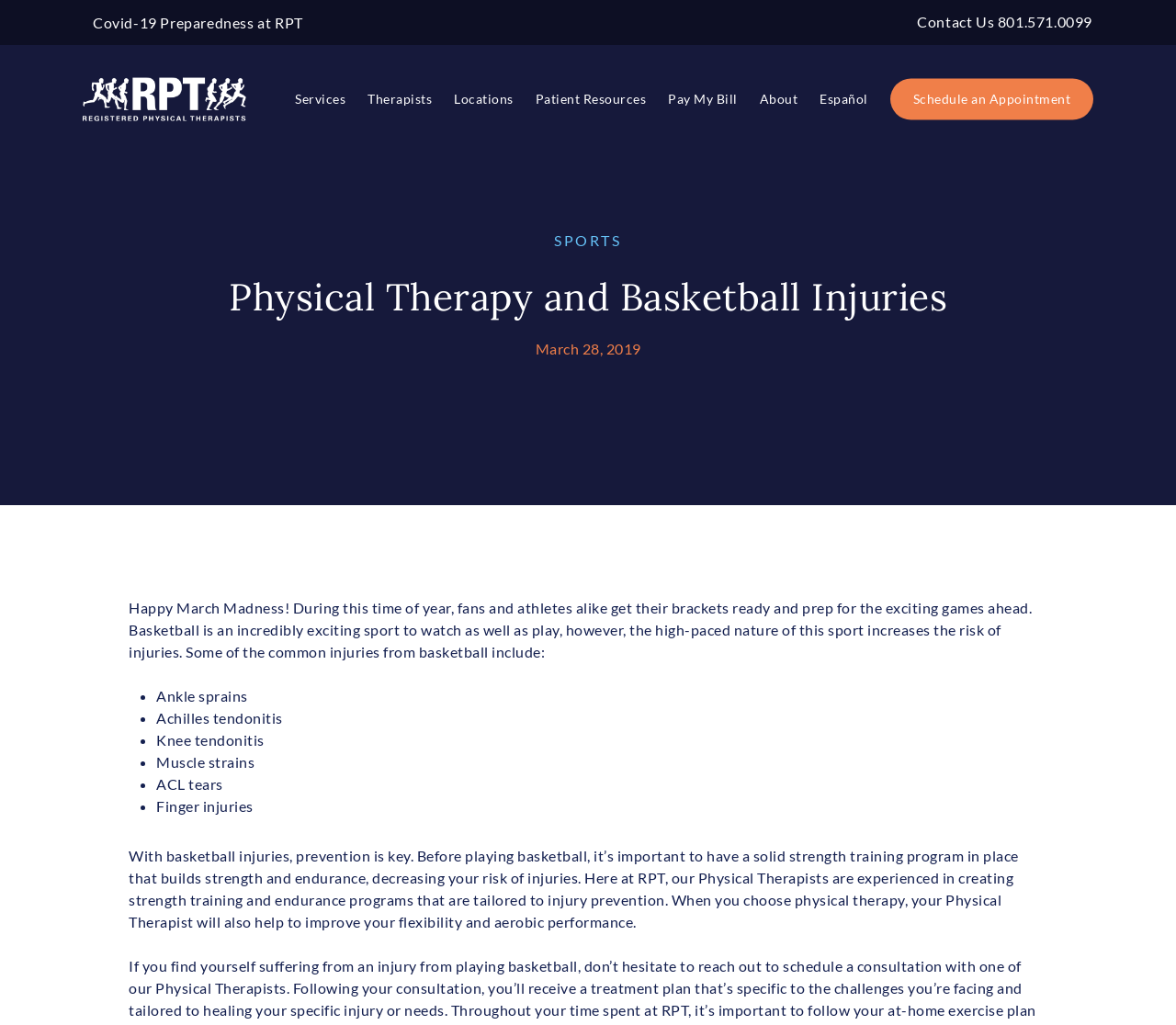Kindly determine the bounding box coordinates for the area that needs to be clicked to execute this instruction: "Learn about our services".

[0.251, 0.088, 0.294, 0.106]